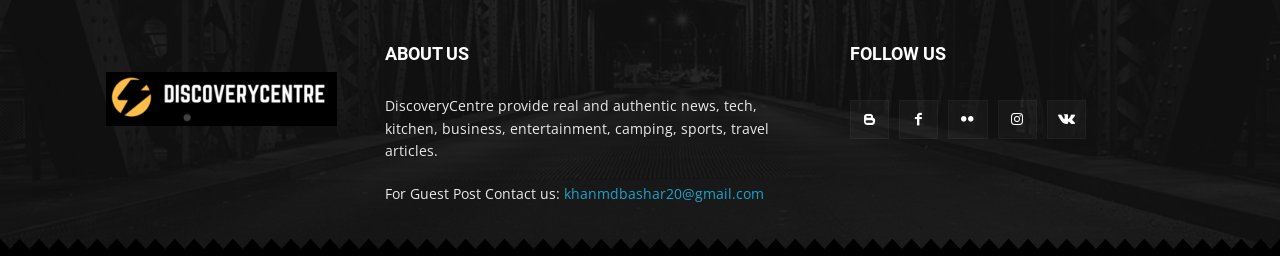What is the design style of the footer section?
Examine the image and provide an in-depth answer to the question.

The footer section incorporates a modern design with a dark background, which creates a striking contrast that enhances readability and visual appeal, making it visually engaging for users.